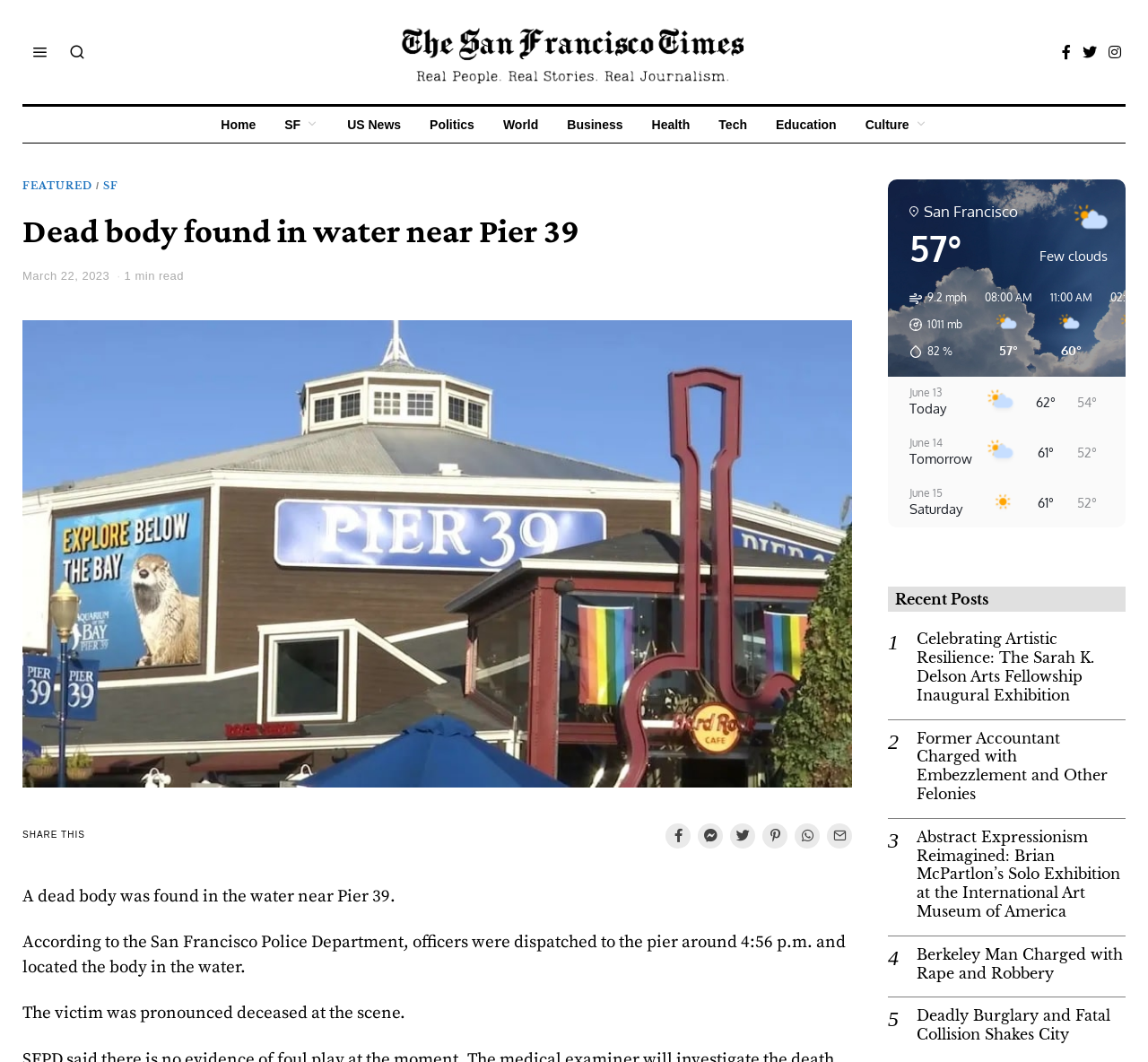Locate the bounding box coordinates of the element you need to click to accomplish the task described by this instruction: "Check the latest news".

[0.02, 0.169, 0.08, 0.183]